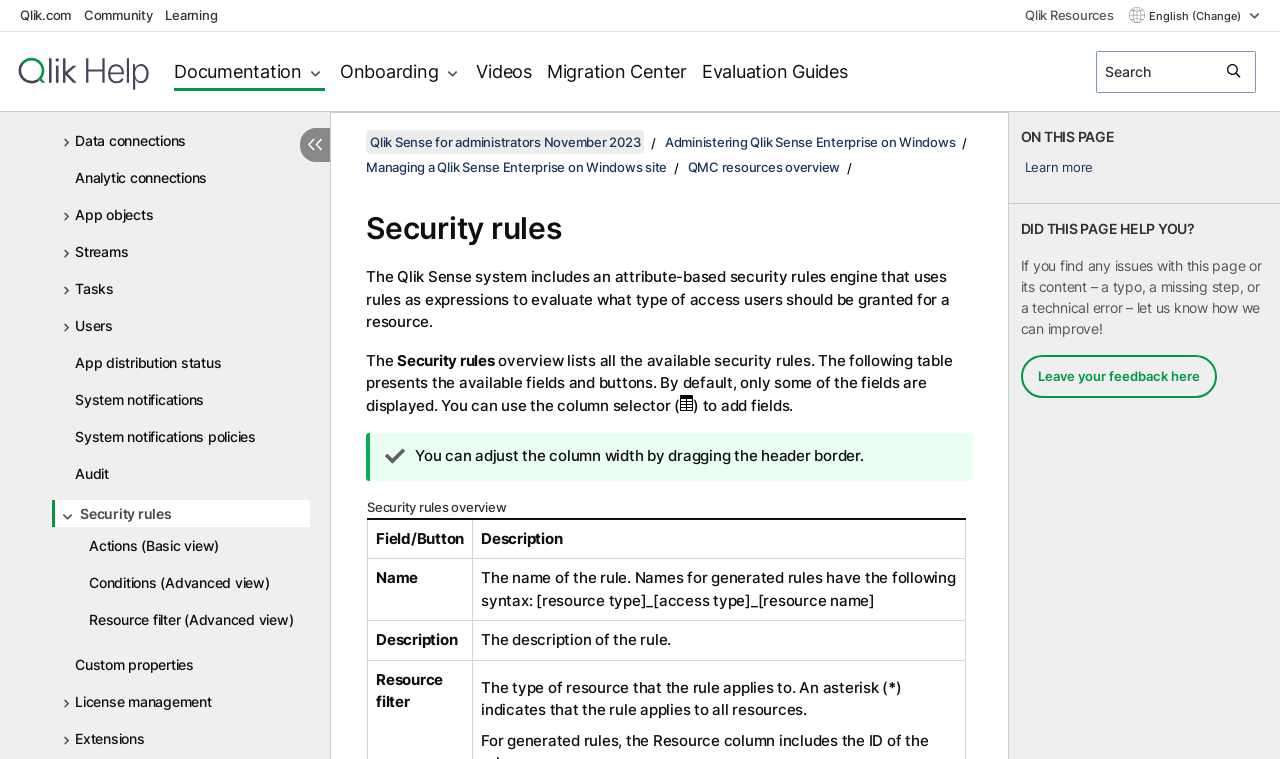What is the function of the column selector?
Can you provide an in-depth and detailed response to the question?

I learned about the column selector by reading the text that explains its purpose, which is to 'add fields' to the security rules overview table.